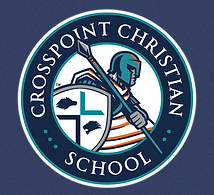Answer the following query with a single word or phrase:
What is written at the top of the blue ring?

CROSSPOINT CHRISTIAN